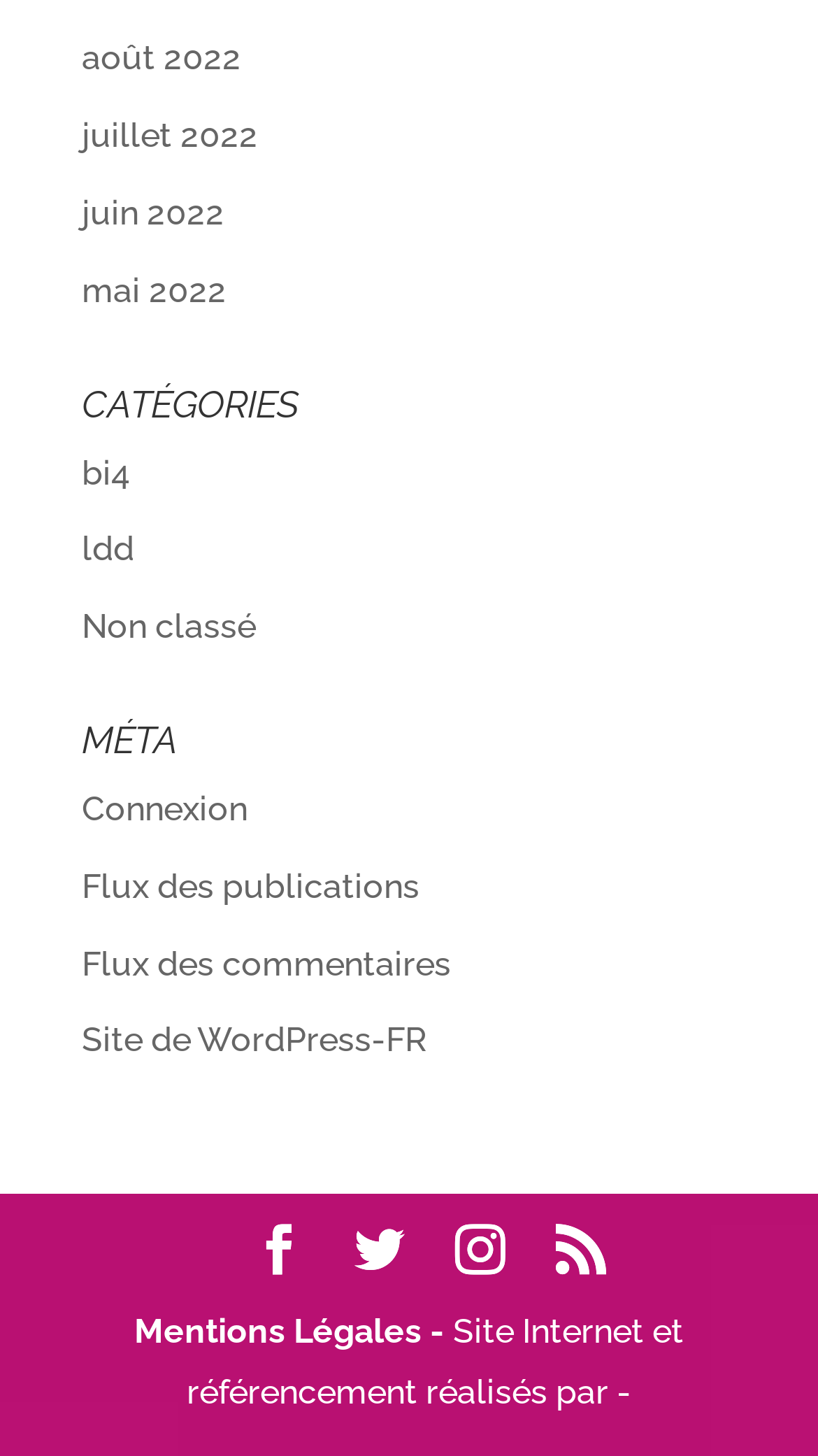Can you find the bounding box coordinates for the element to click on to achieve the instruction: "View site information"?

[0.164, 0.901, 0.554, 0.928]